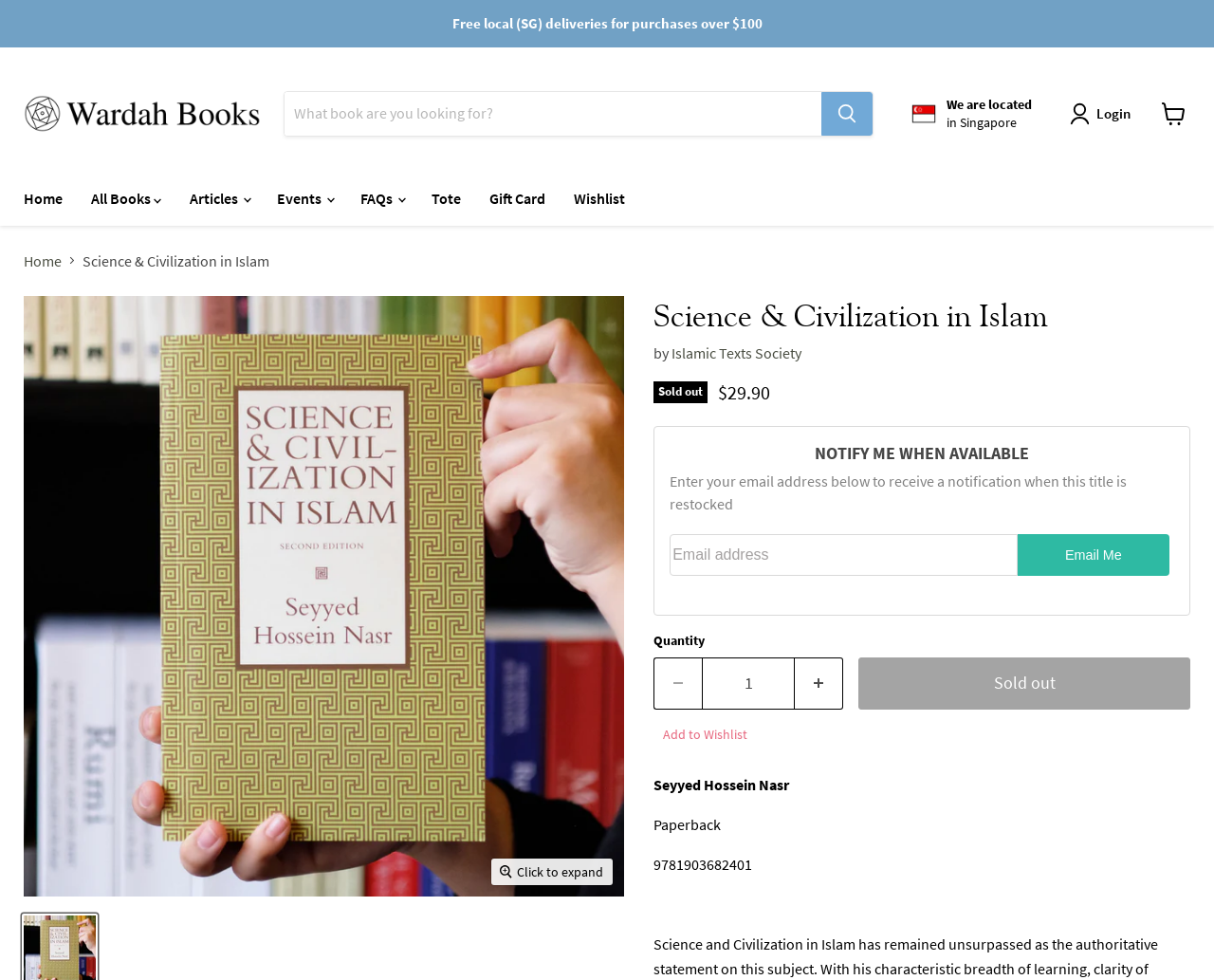For the given element description parent_node: Email Me placeholder="Email address", determine the bounding box coordinates of the UI element. The coordinates should follow the format (top-left x, top-left y, bottom-right x, bottom-right y) and be within the range of 0 to 1.

[0.552, 0.545, 0.838, 0.587]